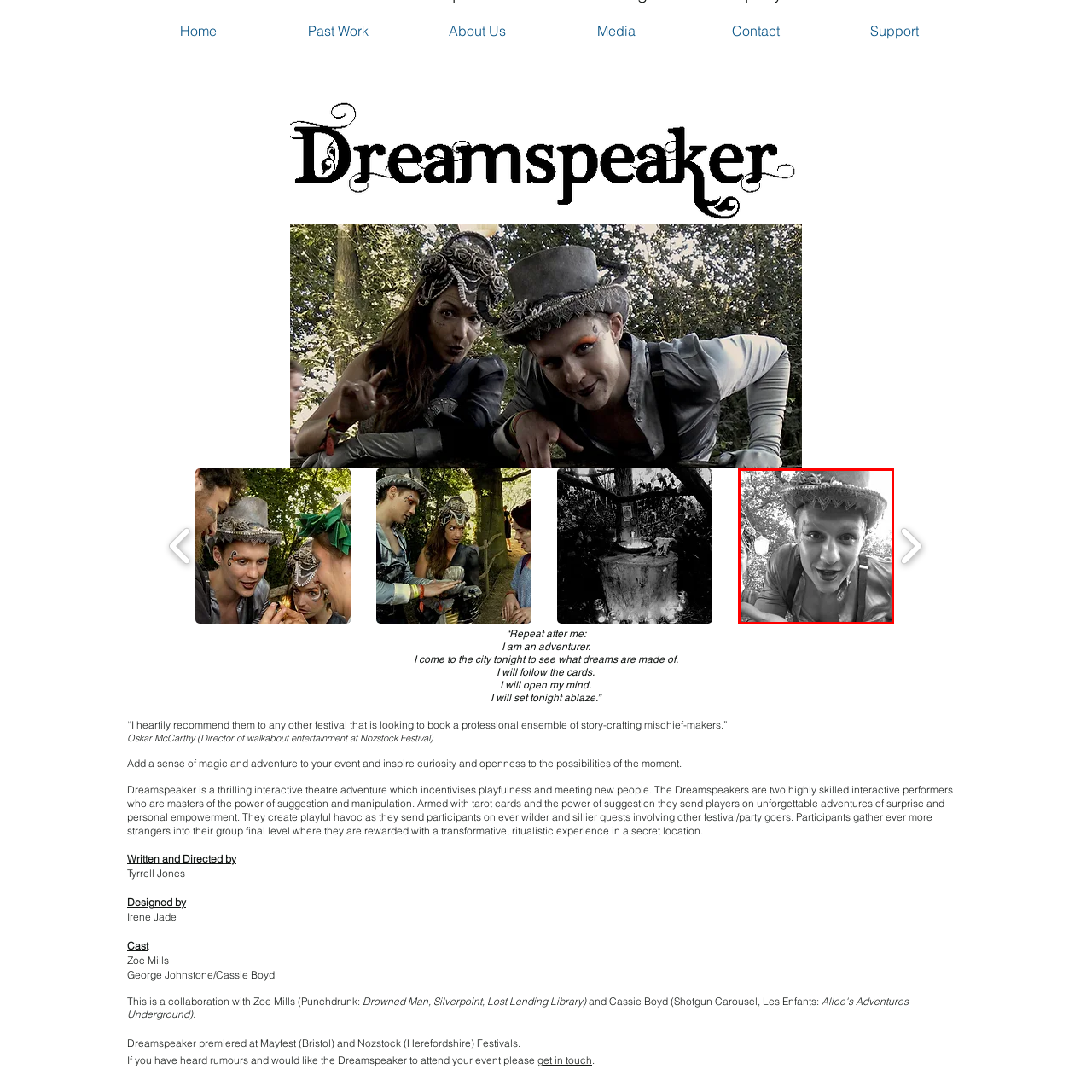What is the atmosphere in the background?
Direct your attention to the area of the image outlined in red and provide a detailed response based on the visual information available.

The softly blurred background with hints of greenery creates a lively, festival atmosphere, which complements the playful and adventurous spirit of the Dreamspeaker's interactive performances.